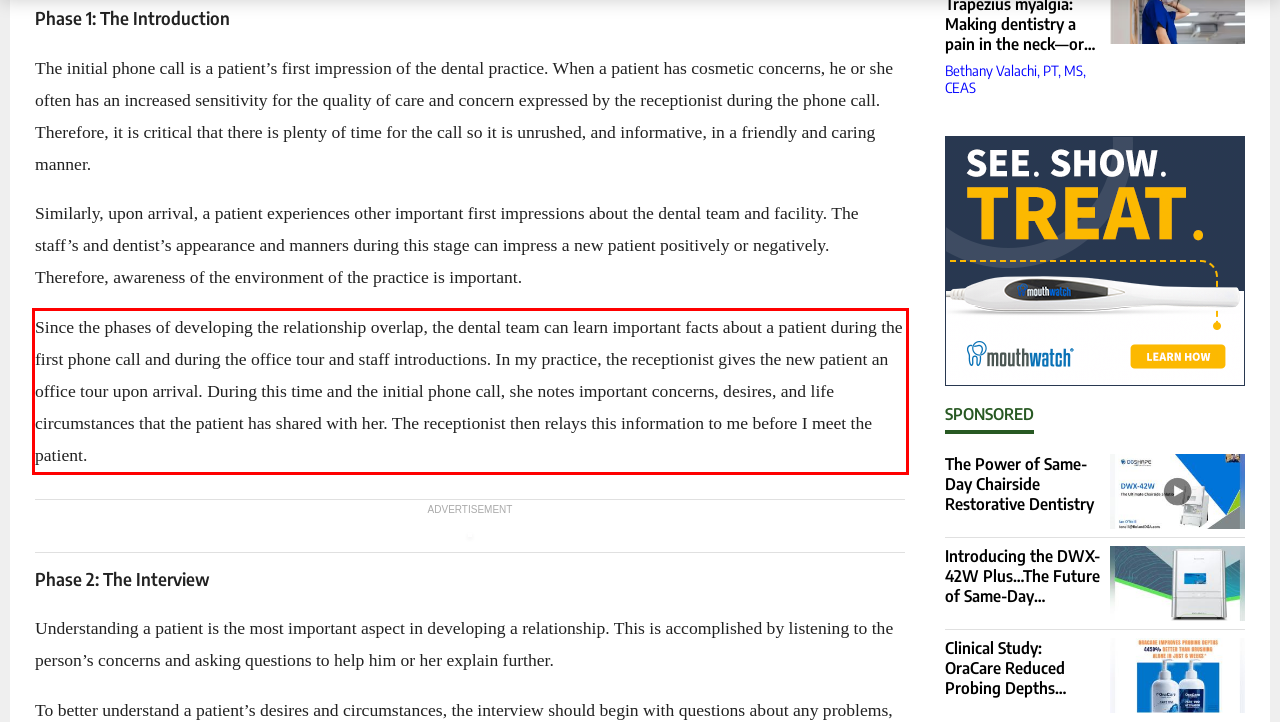In the given screenshot, locate the red bounding box and extract the text content from within it.

Since the phases of developing the relationship overlap, the dental team can learn important facts about a patient during the first phone call and during the office tour and staff introductions. In my practice, the receptionist gives the new patient an office tour upon arrival. During this time and the initial phone call, she notes important concerns, desires, and life circumstances that the patient has shared with her. The receptionist then relays this information to me before I meet the patient.